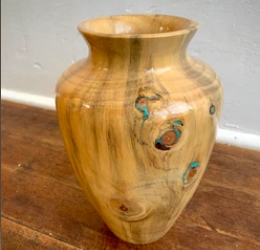What is the shape of the vase?
Using the screenshot, give a one-word or short phrase answer.

Tapered